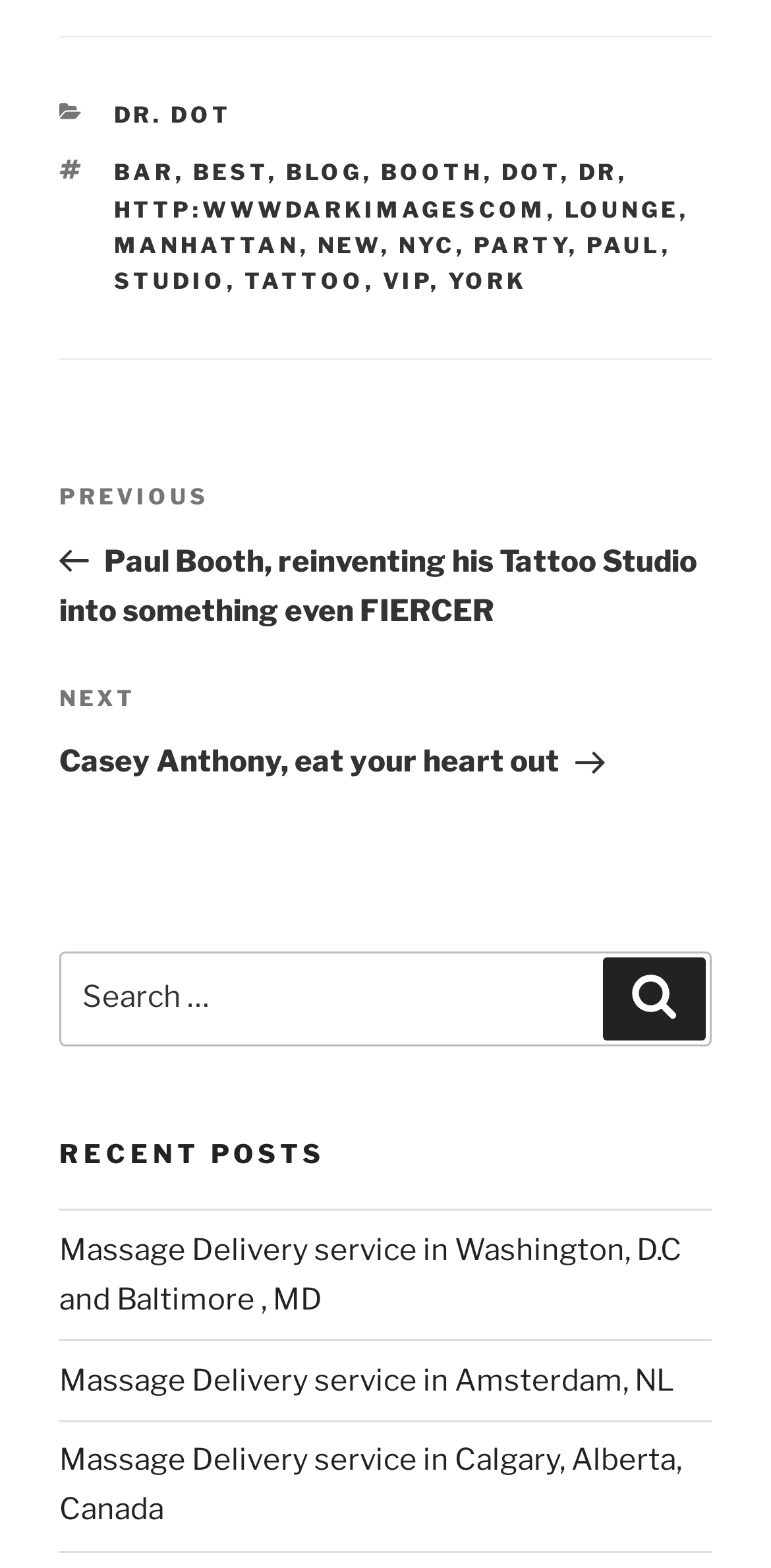Please identify the bounding box coordinates of the element's region that should be clicked to execute the following instruction: "View November 2022". The bounding box coordinates must be four float numbers between 0 and 1, i.e., [left, top, right, bottom].

None